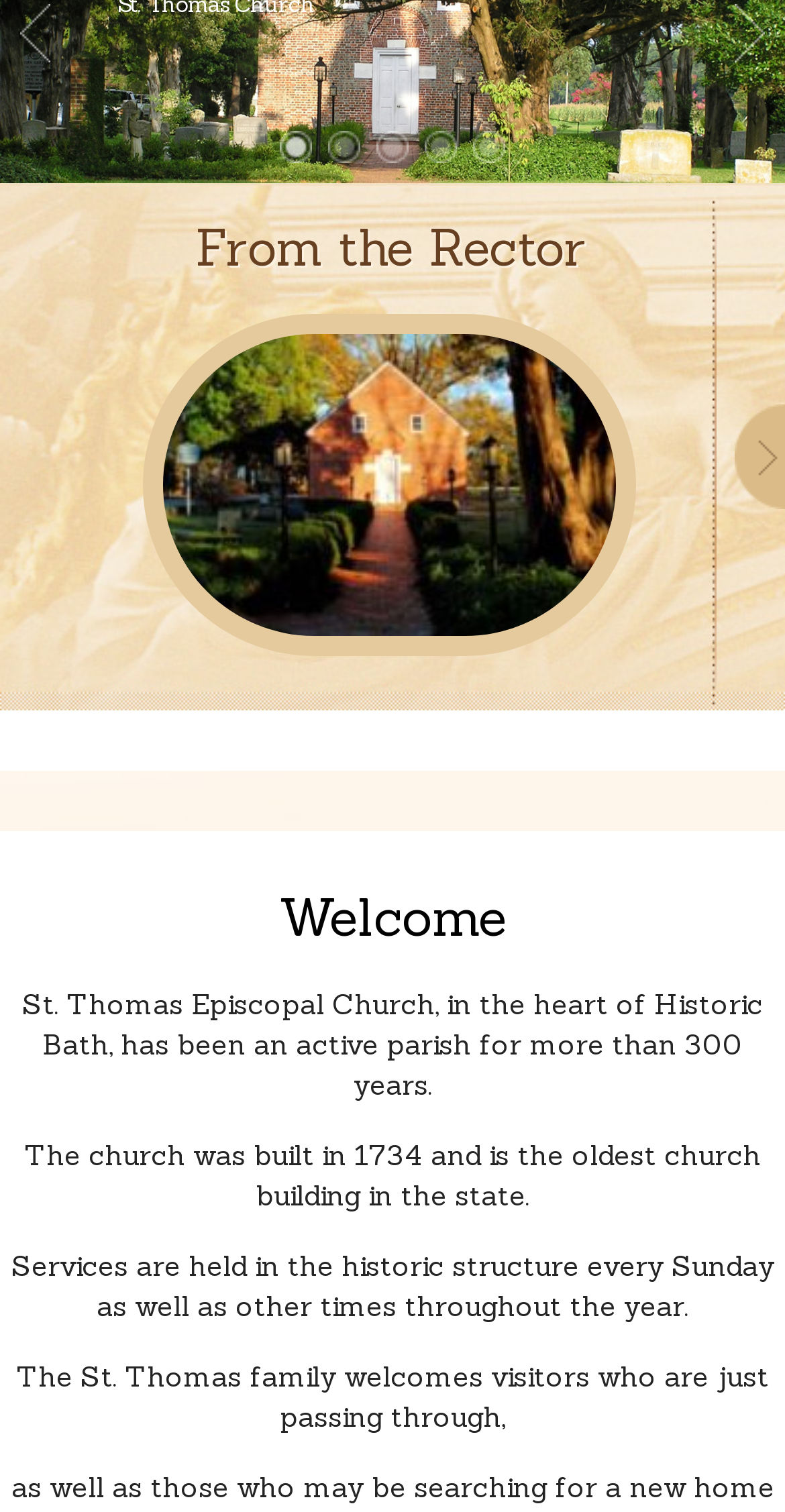Determine the bounding box for the described UI element: "Previous".

[0.026, 0.003, 0.064, 0.041]